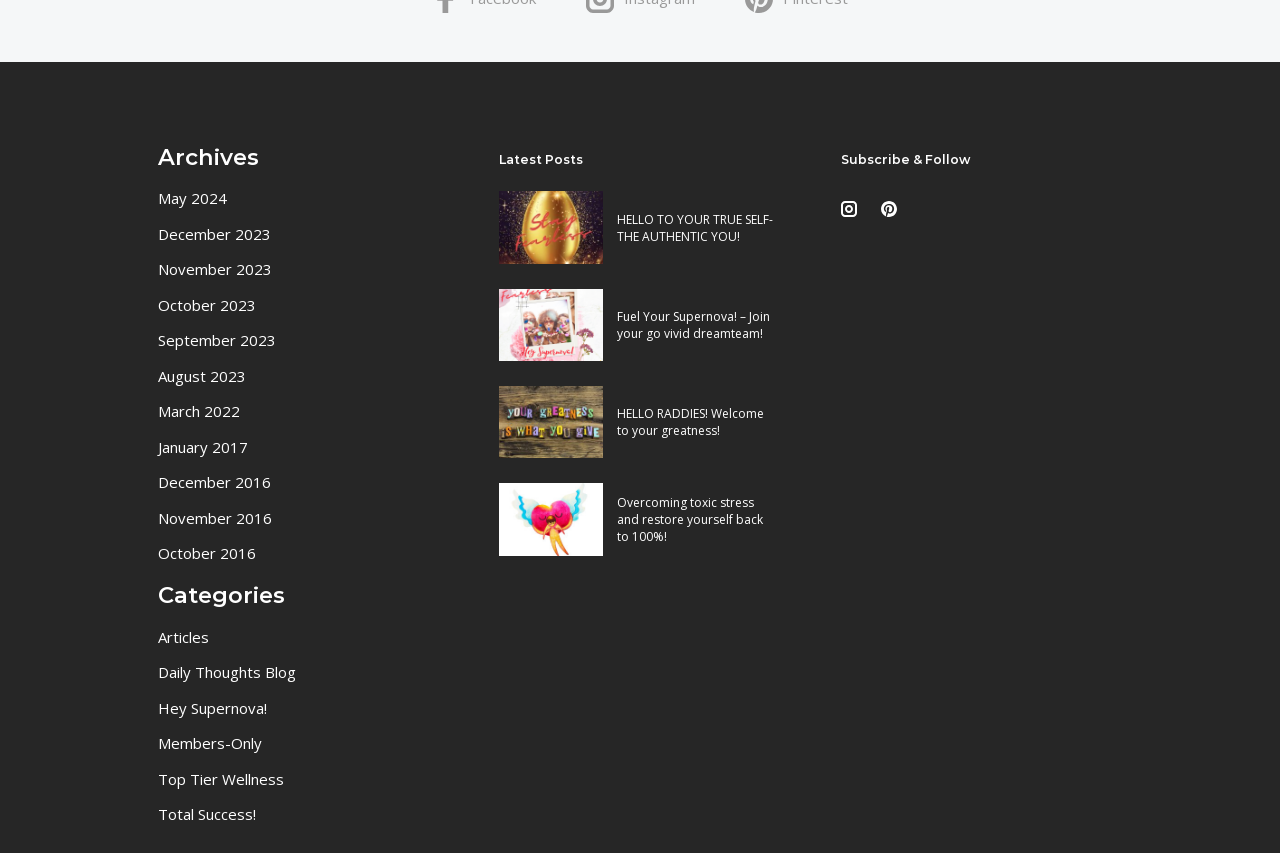Determine the bounding box coordinates of the section to be clicked to follow the instruction: "Explore the 'Top Tier Wellness' category". The coordinates should be given as four float numbers between 0 and 1, formatted as [left, top, right, bottom].

[0.124, 0.901, 0.222, 0.924]